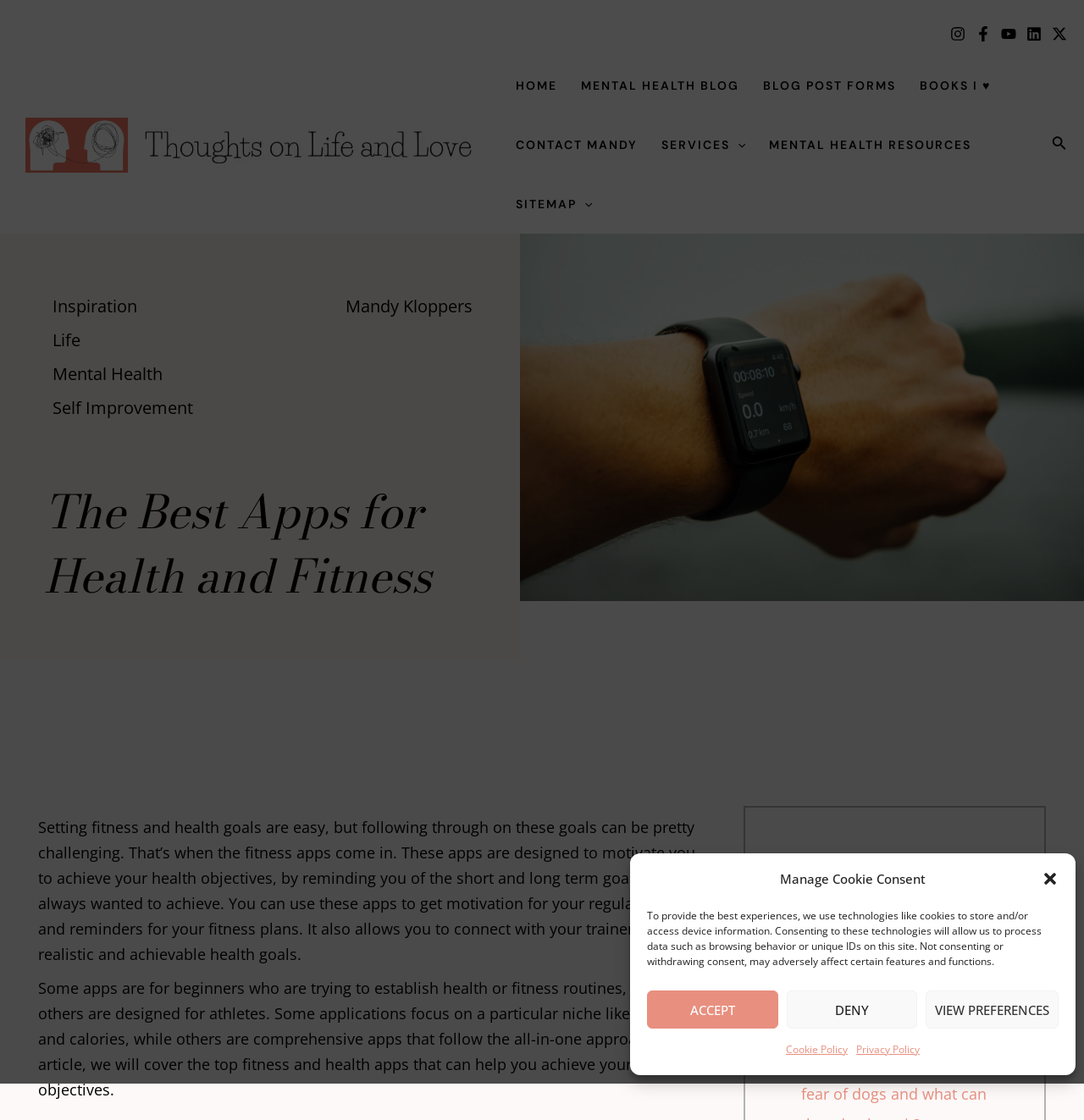Please provide a one-word or phrase answer to the question: 
How many navigation menu items are there?

7